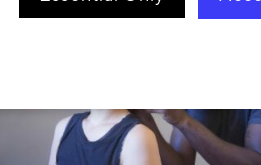What is the theme of personal care in the artwork?
Answer the question with just one word or phrase using the image.

Transformation